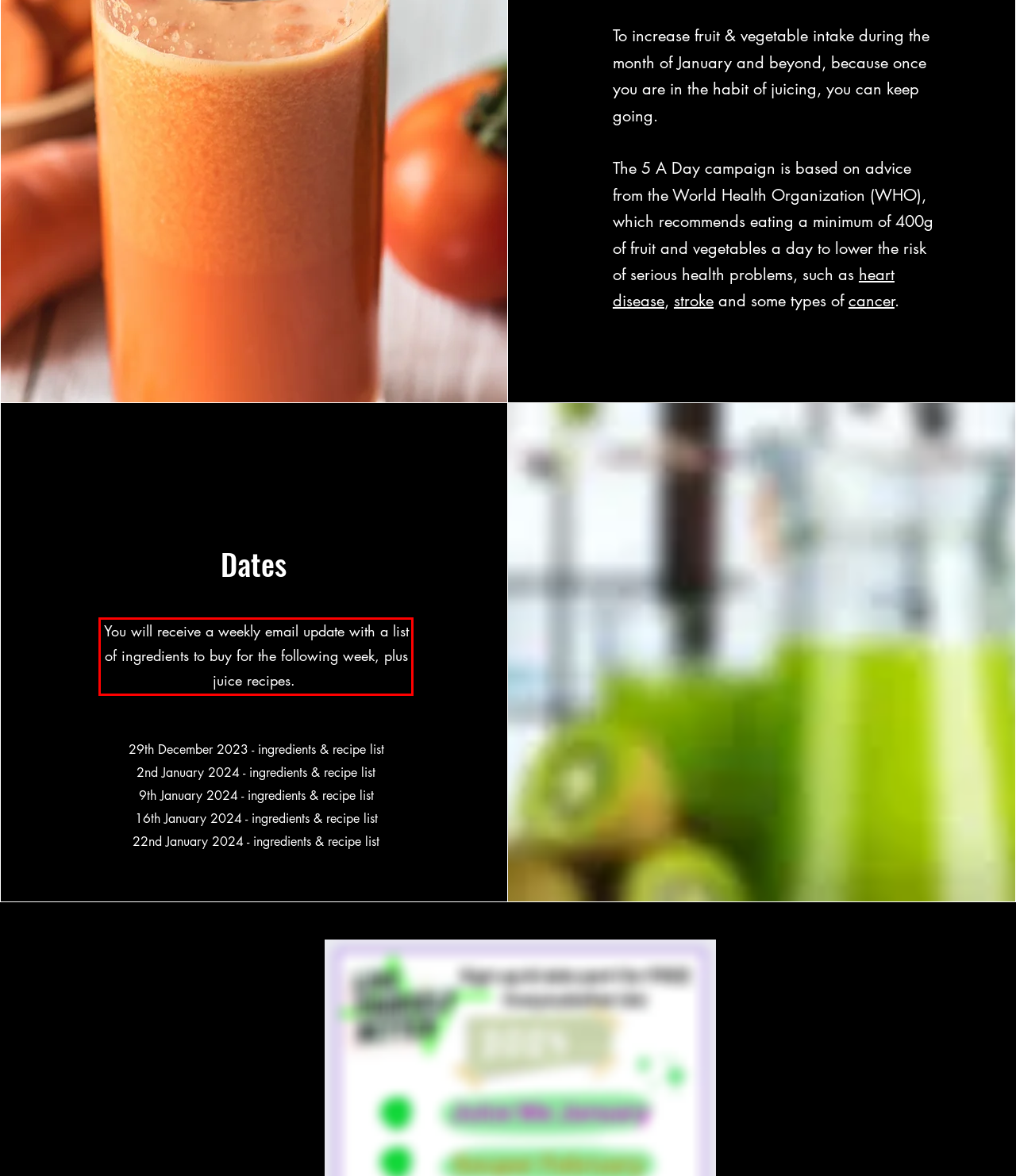Locate the red bounding box in the provided webpage screenshot and use OCR to determine the text content inside it.

You will receive a weekly email update with a list of ingredients to buy for the following week, plus juice recipes.